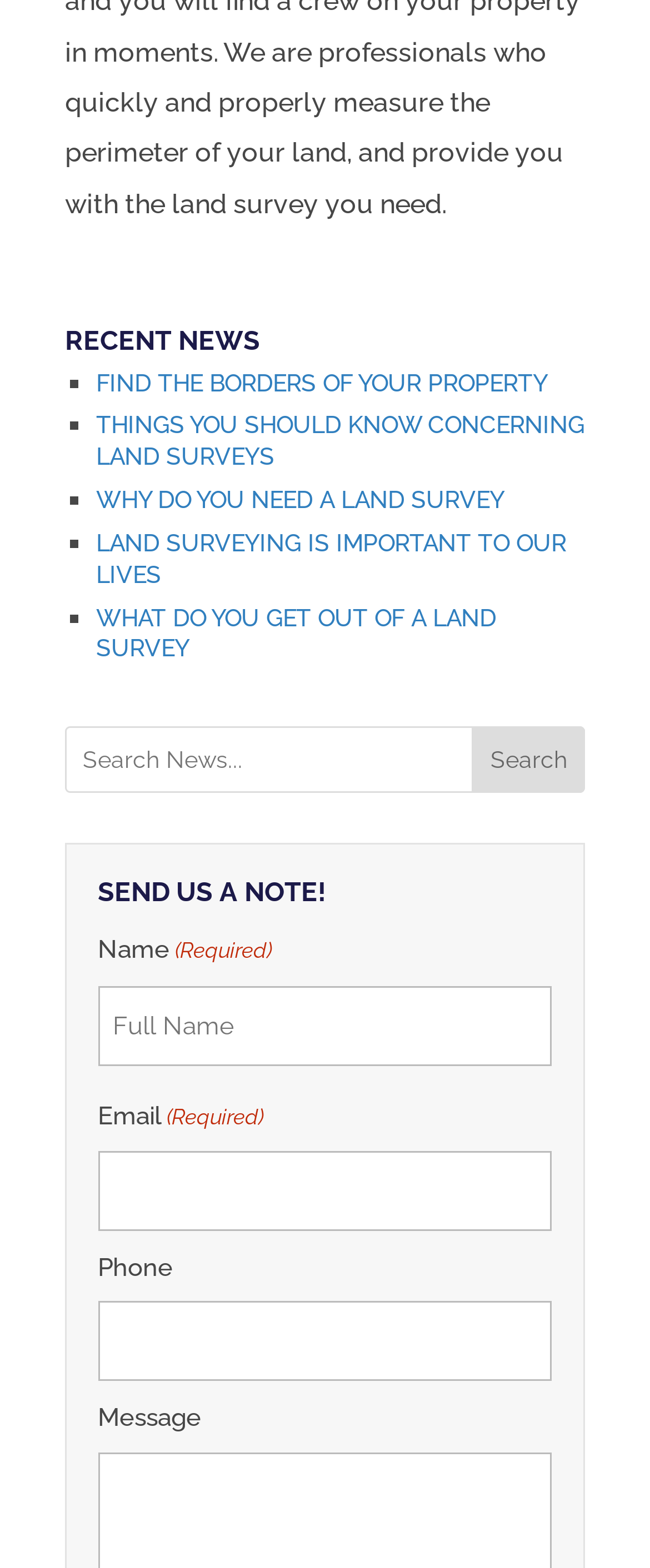Locate the bounding box coordinates of the element that needs to be clicked to carry out the instruction: "Search for something". The coordinates should be given as four float numbers ranging from 0 to 1, i.e., [left, top, right, bottom].

[0.1, 0.463, 0.9, 0.506]